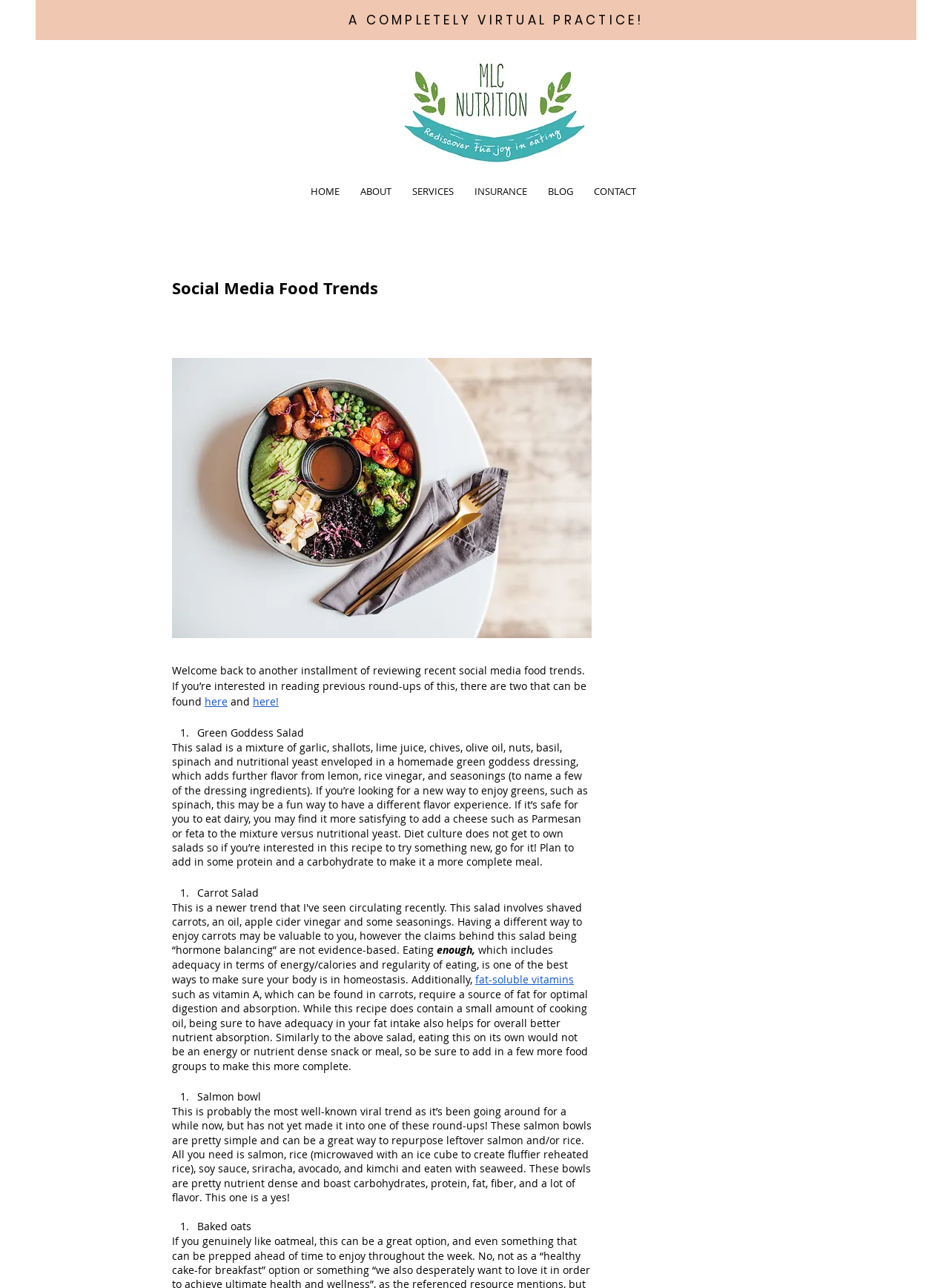Determine the bounding box coordinates of the area to click in order to meet this instruction: "Click the 'HOME' link".

[0.316, 0.14, 0.369, 0.157]